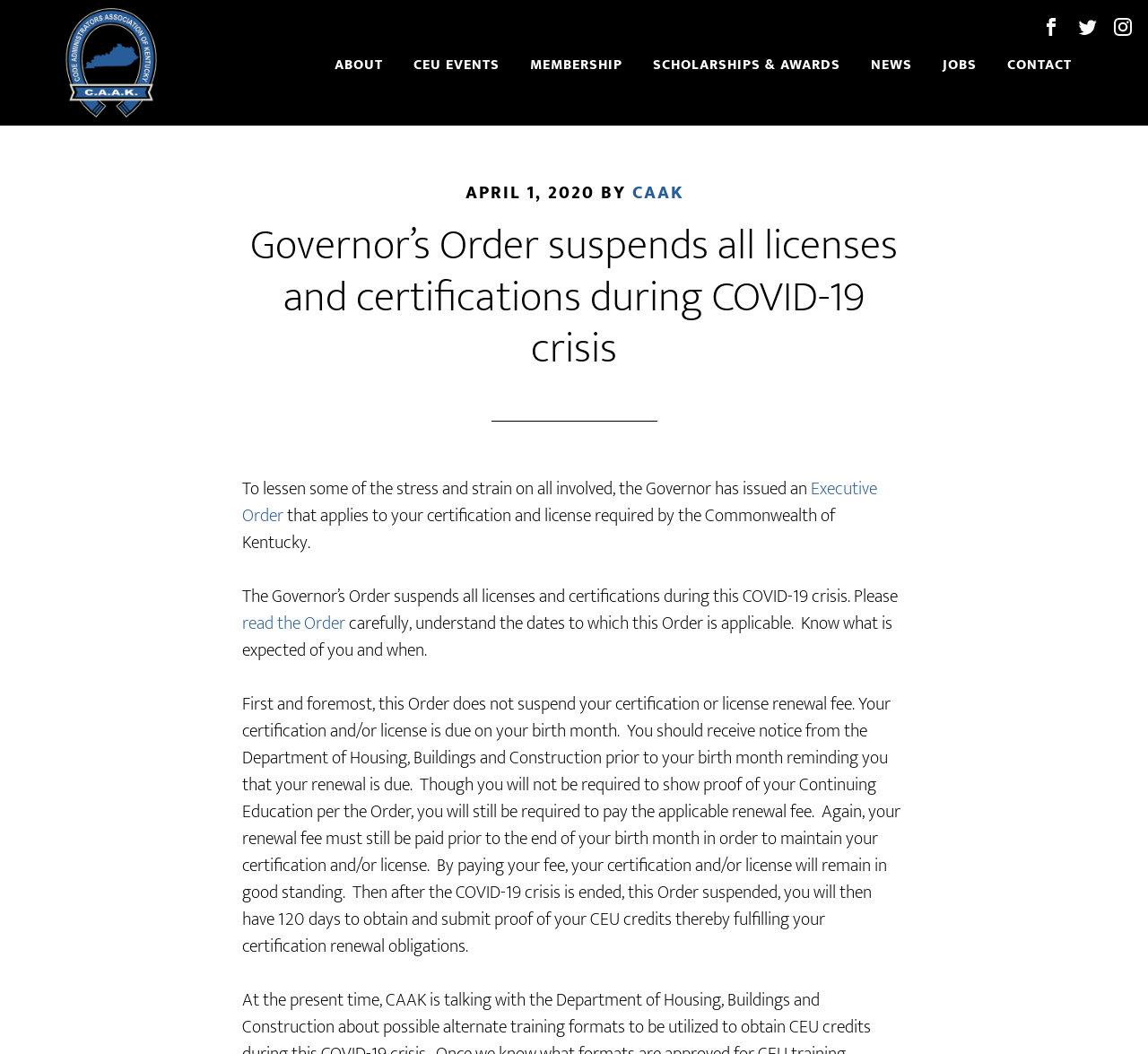What is the purpose of the Governor's Order?
Using the image as a reference, deliver a detailed and thorough answer to the question.

I inferred this by reading the static text 'The Governor’s Order suspends all licenses and certifications during this COVID-19 crisis.' which explains the purpose of the Order.